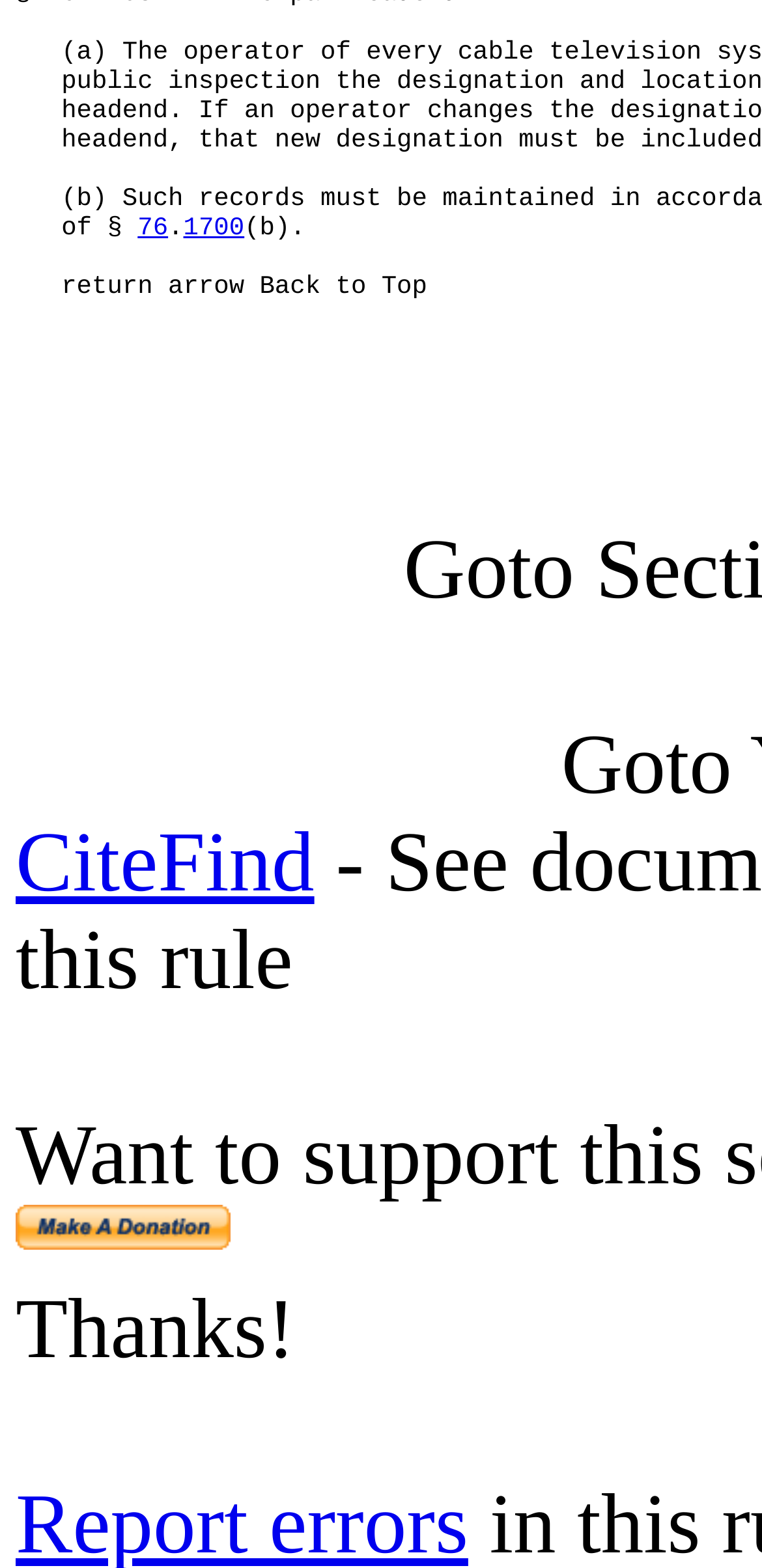Identify the bounding box for the described UI element: "1700".

[0.241, 0.136, 0.322, 0.154]